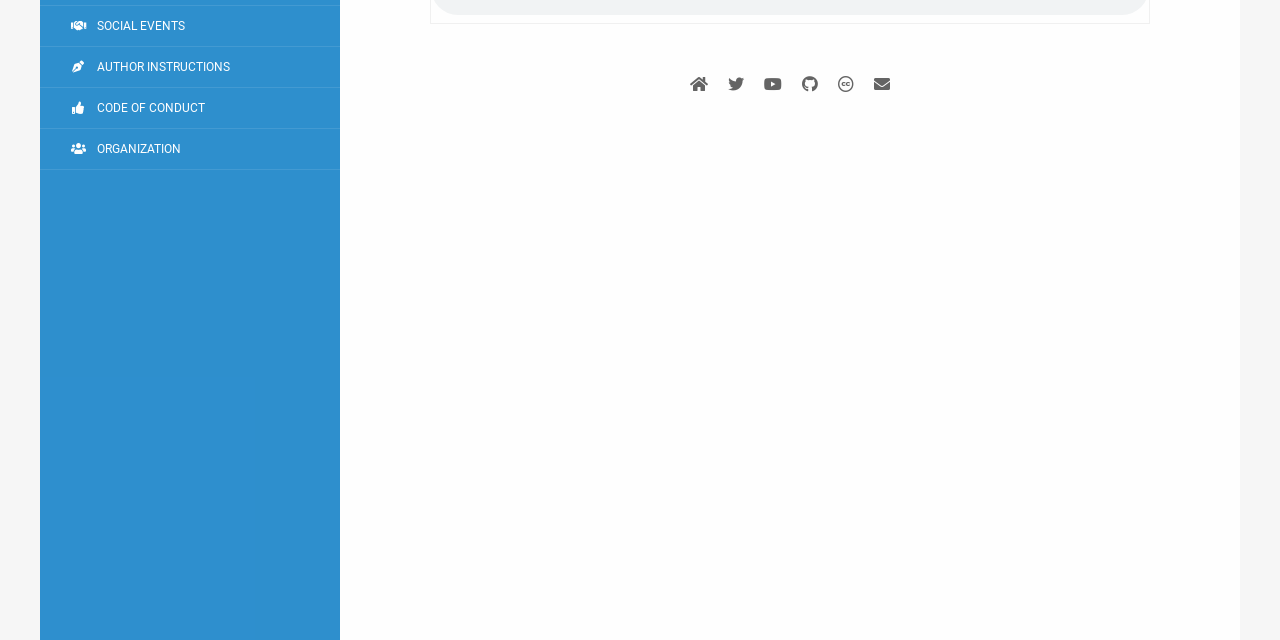Given the element description Social Events, specify the bounding box coordinates of the corresponding UI element in the format (top-left x, top-left y, bottom-right x, bottom-right y). All values must be between 0 and 1.

[0.031, 0.014, 0.164, 0.067]